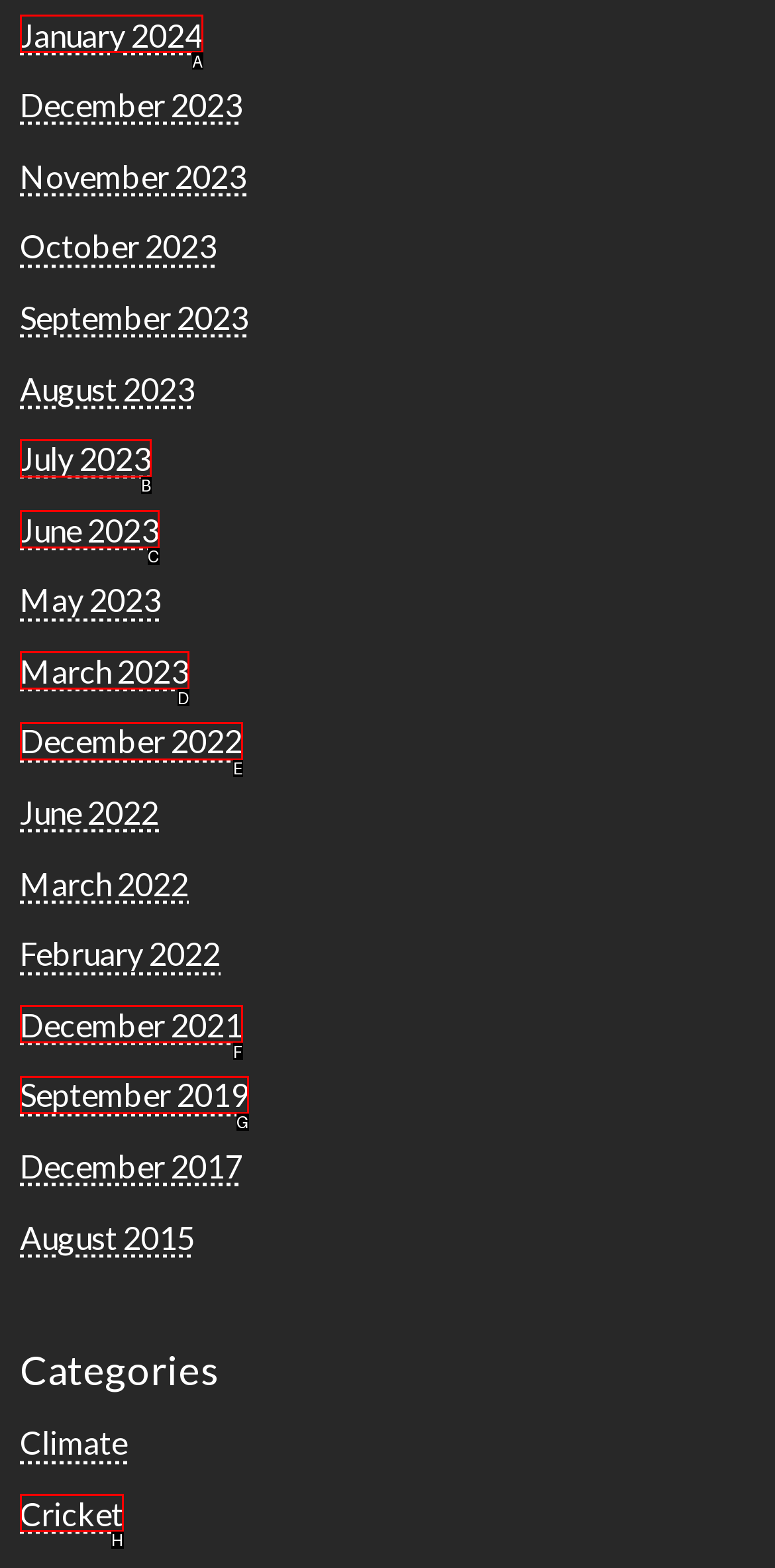With the description: July 2023, find the option that corresponds most closely and answer with its letter directly.

B